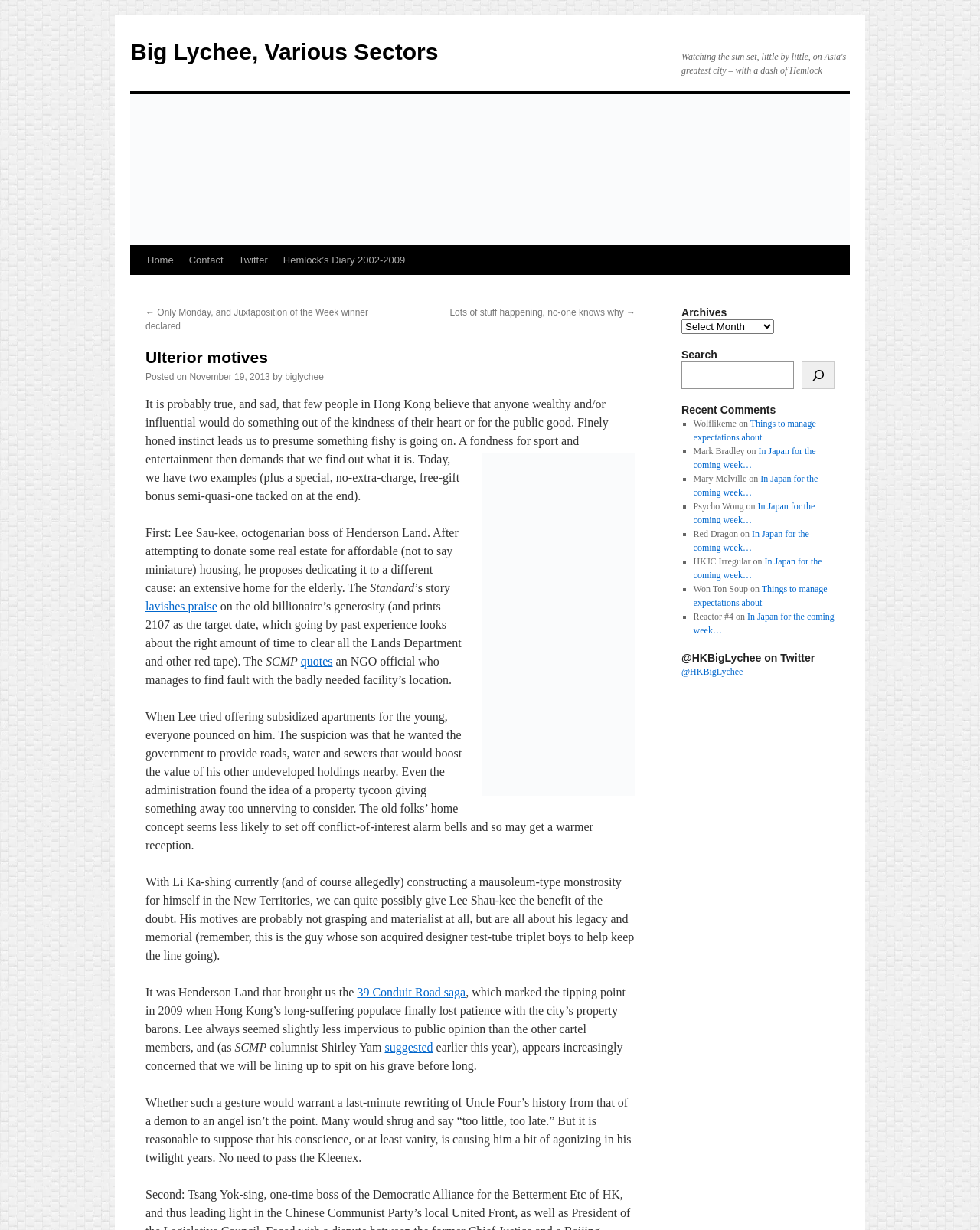Find the bounding box coordinates of the element to click in order to complete the given instruction: "Follow @HKBigLychee on Twitter."

[0.695, 0.542, 0.758, 0.55]